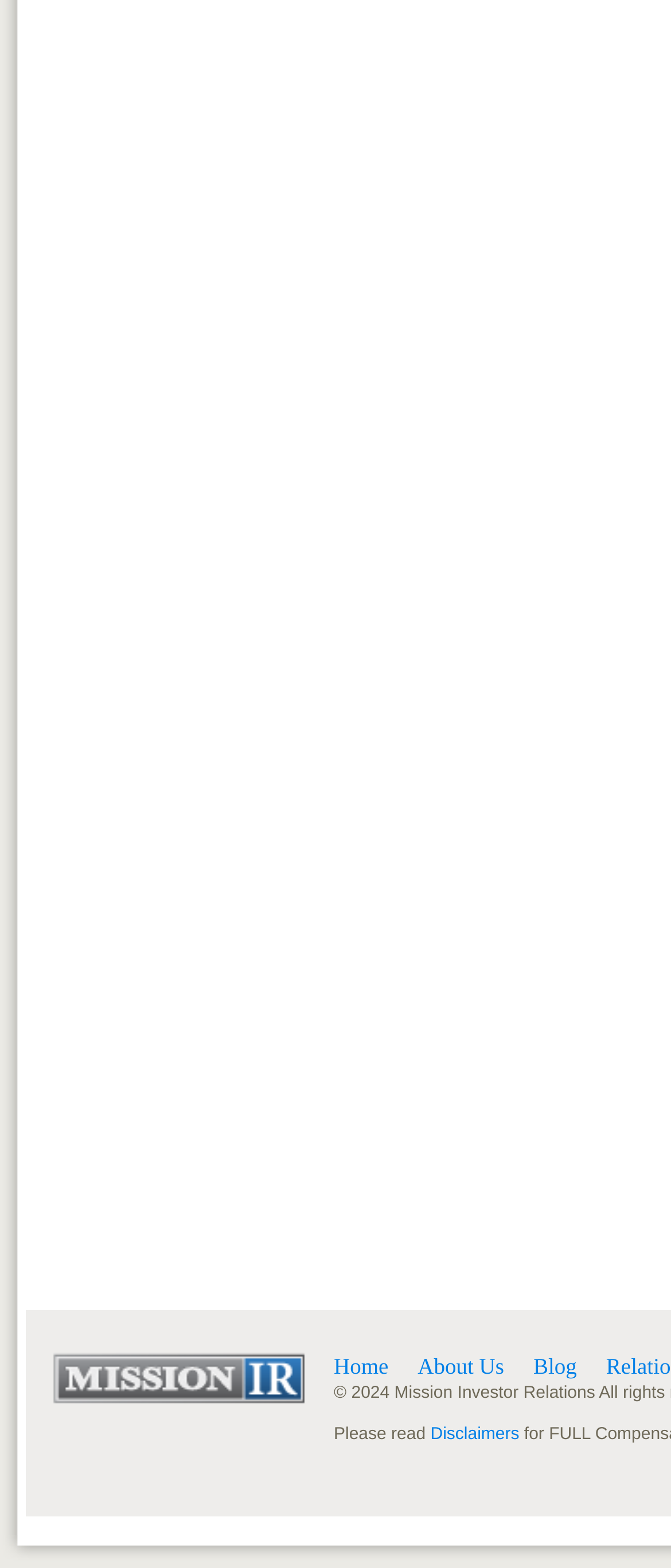What is the name of the mission?
Based on the visual details in the image, please answer the question thoroughly.

The name of the mission can be found in the link element with the text 'Mission IR', which is located at the top of the webpage, indicated by its y1 coordinate being 0.914.